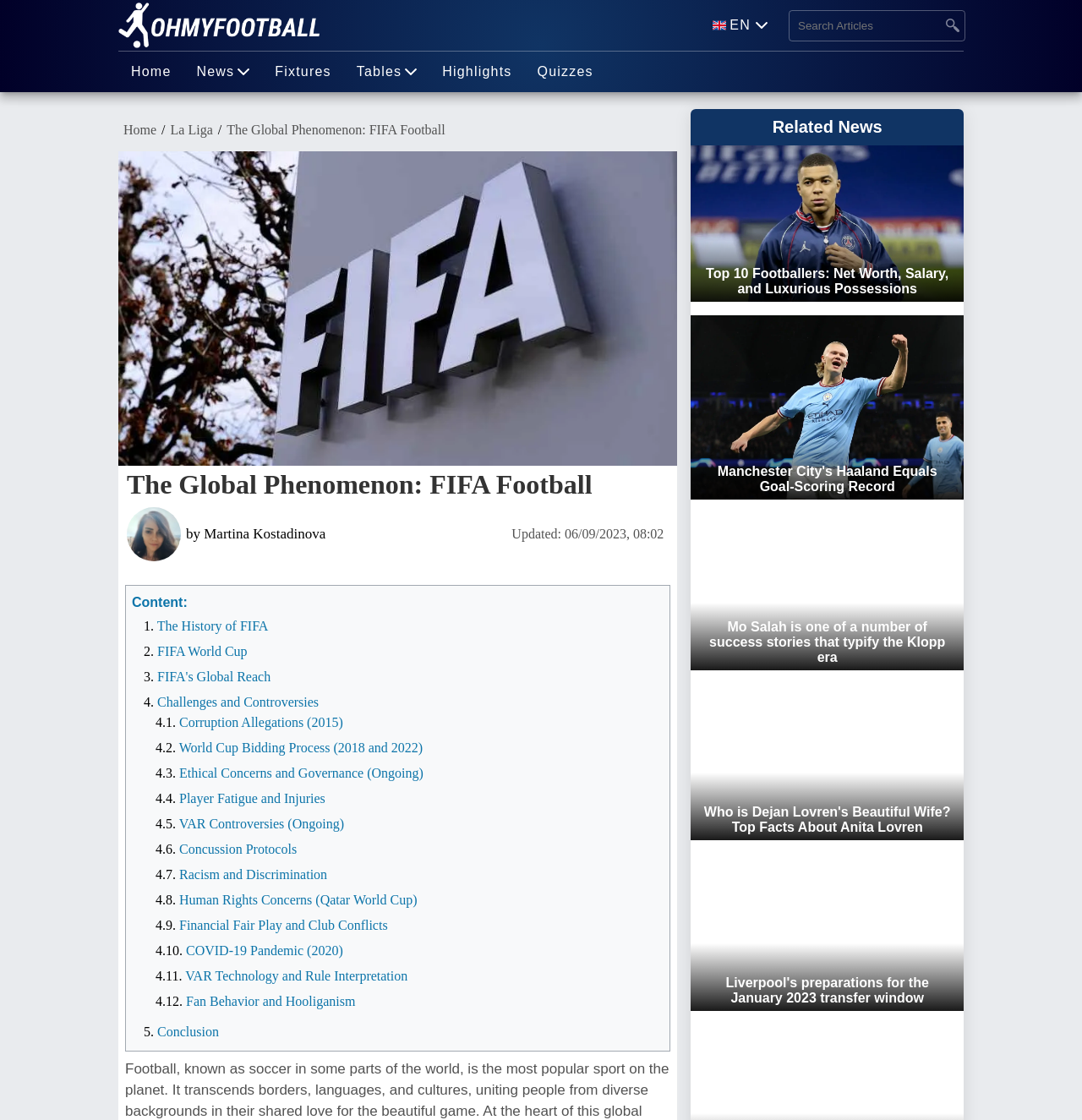Give a one-word or phrase response to the following question: What are some of the challenges and controversies faced by FIFA?

Corruption allegations, World Cup bidding process, etc.